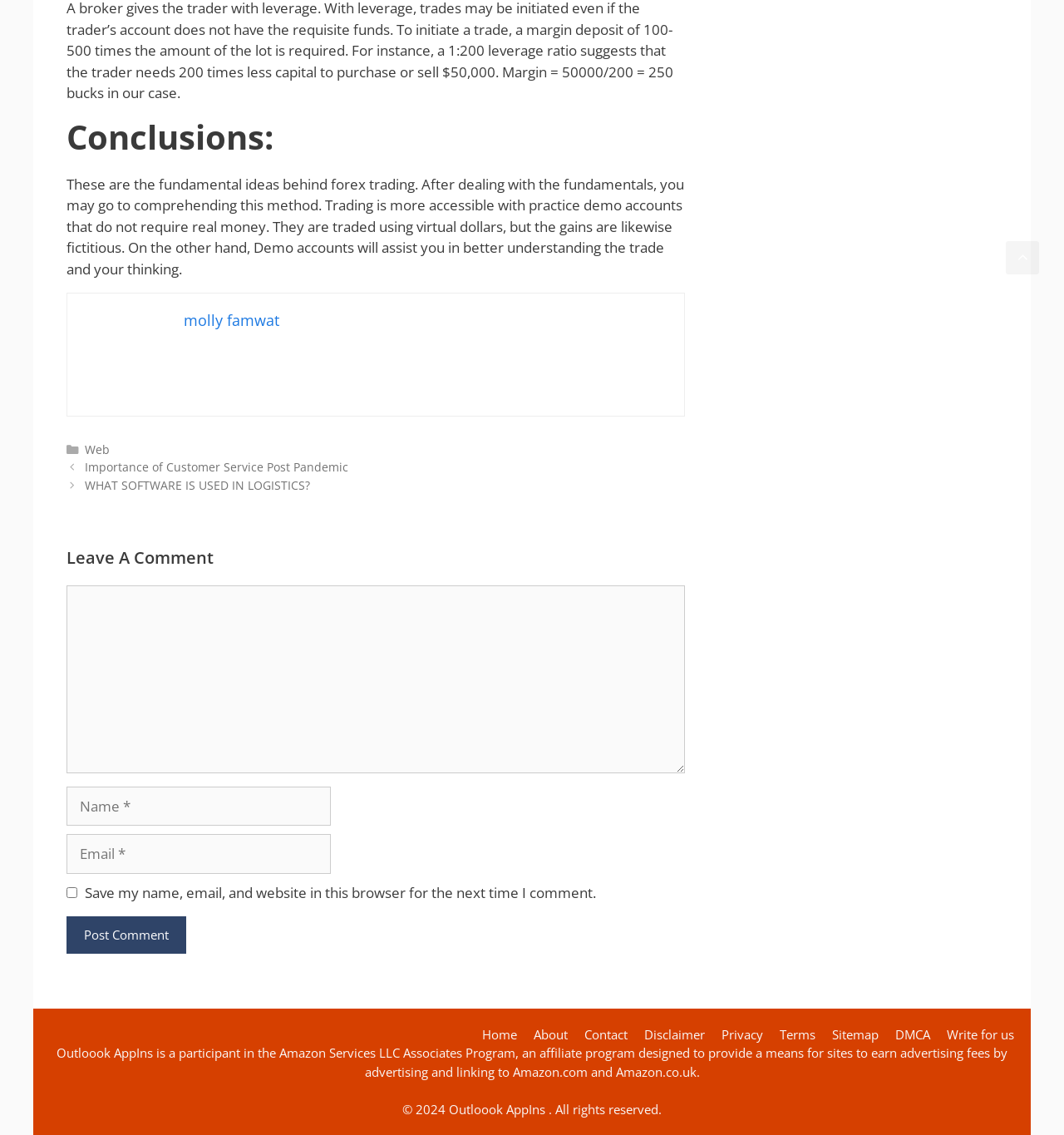Refer to the image and answer the question with as much detail as possible: How many text boxes are in the comment section?

The comment section contains three text boxes: one for 'Comment', one for 'Name', and one for 'Email'.